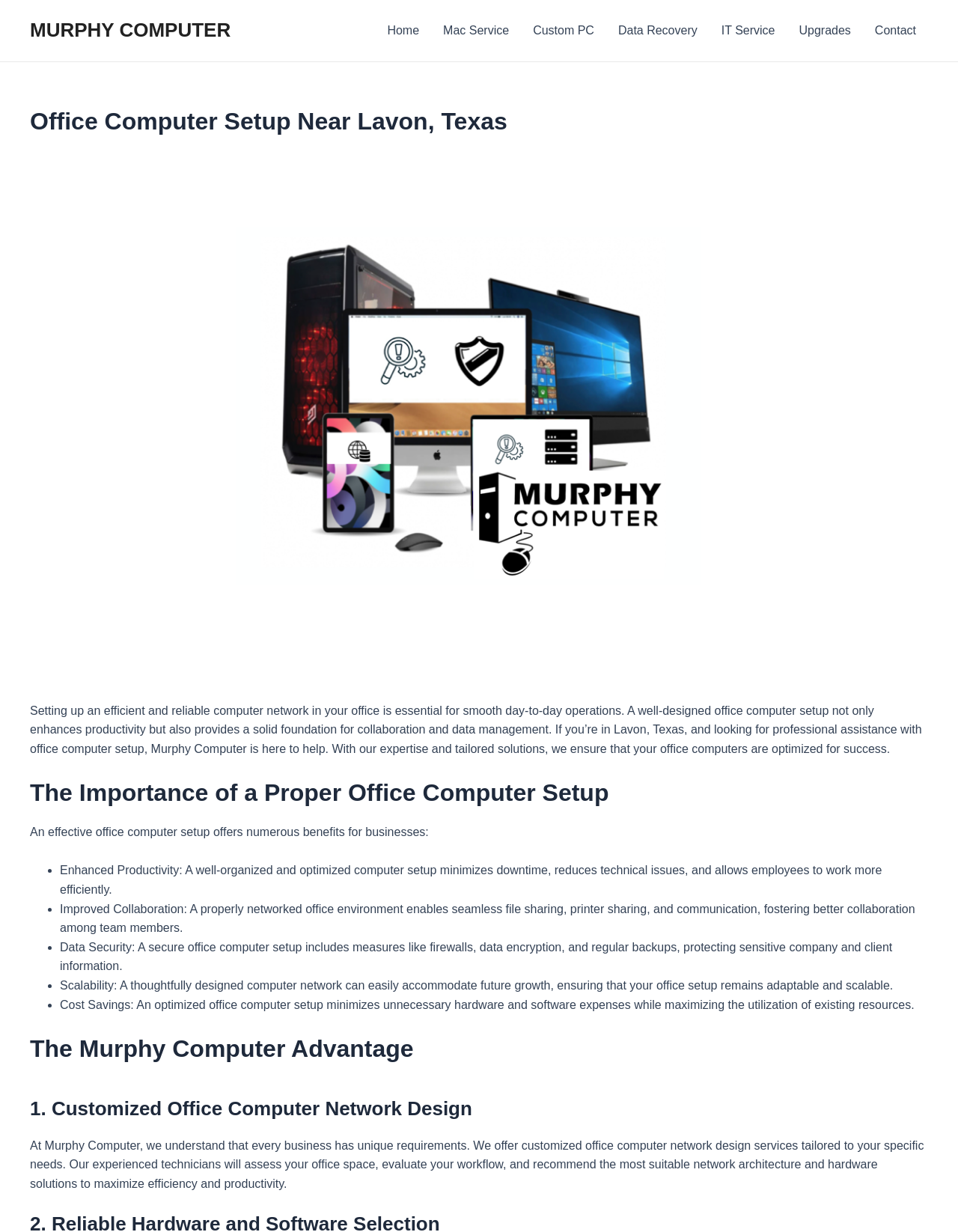Explain the webpage's design and content in an elaborate manner.

The webpage is about office computer setup services provided by Murphy Computer, specifically in Lavon, Texas. At the top, there is a link to the company's name, "MURPHY COMPUTER", and a navigation menu with 7 links: "Home", "Mac Service", "Custom PC", "Data Recovery", "IT Service", "Upgrades", and "Contact".

Below the navigation menu, there is a header section with a heading that reads "Office Computer Setup Near Lavon, Texas". Next to it, there is an image related to tech repair and IT support.

The main content of the webpage is divided into three sections. The first section explains the importance of a proper office computer setup, highlighting its benefits for businesses, including enhanced productivity, improved collaboration, data security, scalability, and cost savings. This section is presented in a list format with bullet points.

The second section, "The Murphy Computer Advantage", describes the company's customized office computer network design services. It explains that the company's experienced technicians will assess the office space, evaluate the workflow, and recommend suitable network architecture and hardware solutions to maximize efficiency and productivity.

Throughout the webpage, there are several headings and subheadings that organize the content and provide a clear structure. The text is presented in a clean and readable format, making it easy to follow and understand.